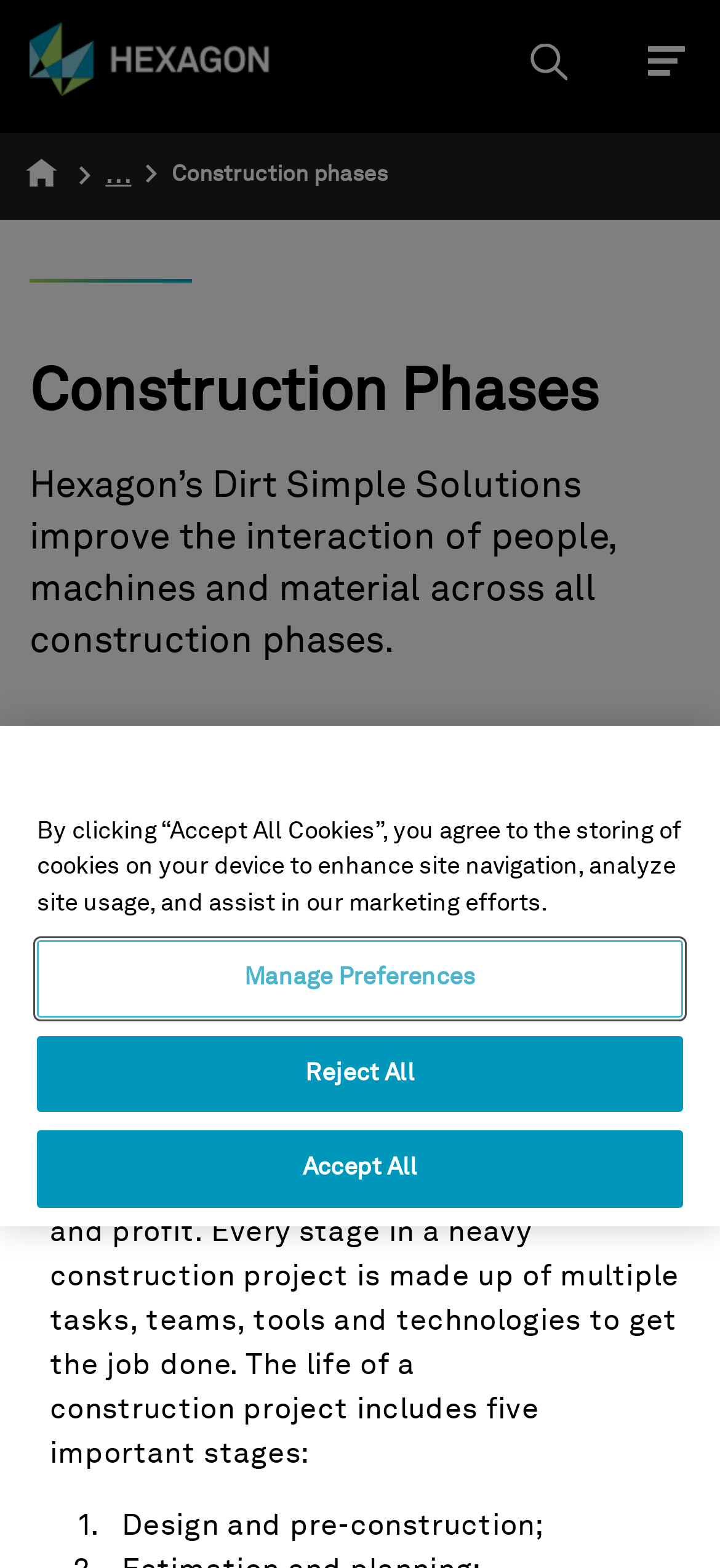Please determine the bounding box coordinates for the element that should be clicked to follow these instructions: "Call (202) 659-2111".

None